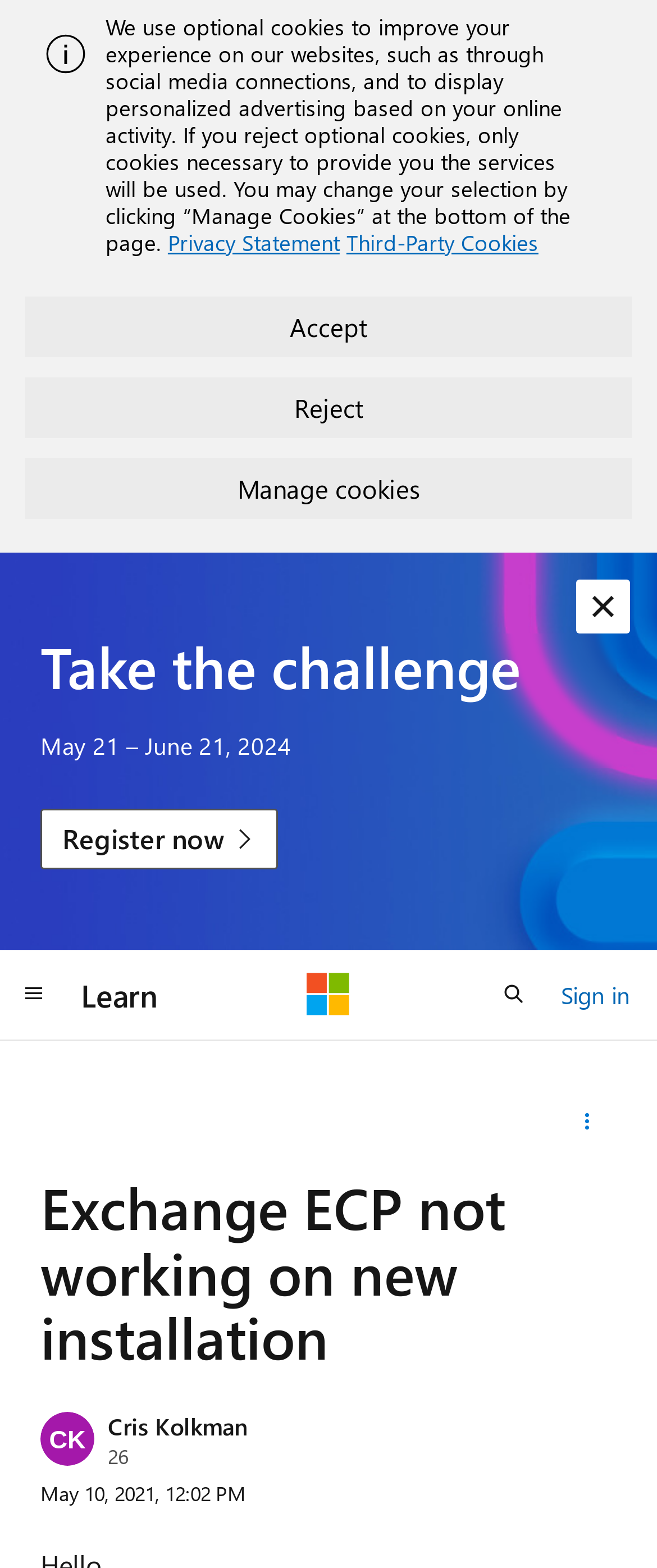Identify the bounding box of the HTML element described here: "parent_node: Learn aria-label="Microsoft"". Provide the coordinates as four float numbers between 0 and 1: [left, top, right, bottom].

[0.467, 0.62, 0.533, 0.648]